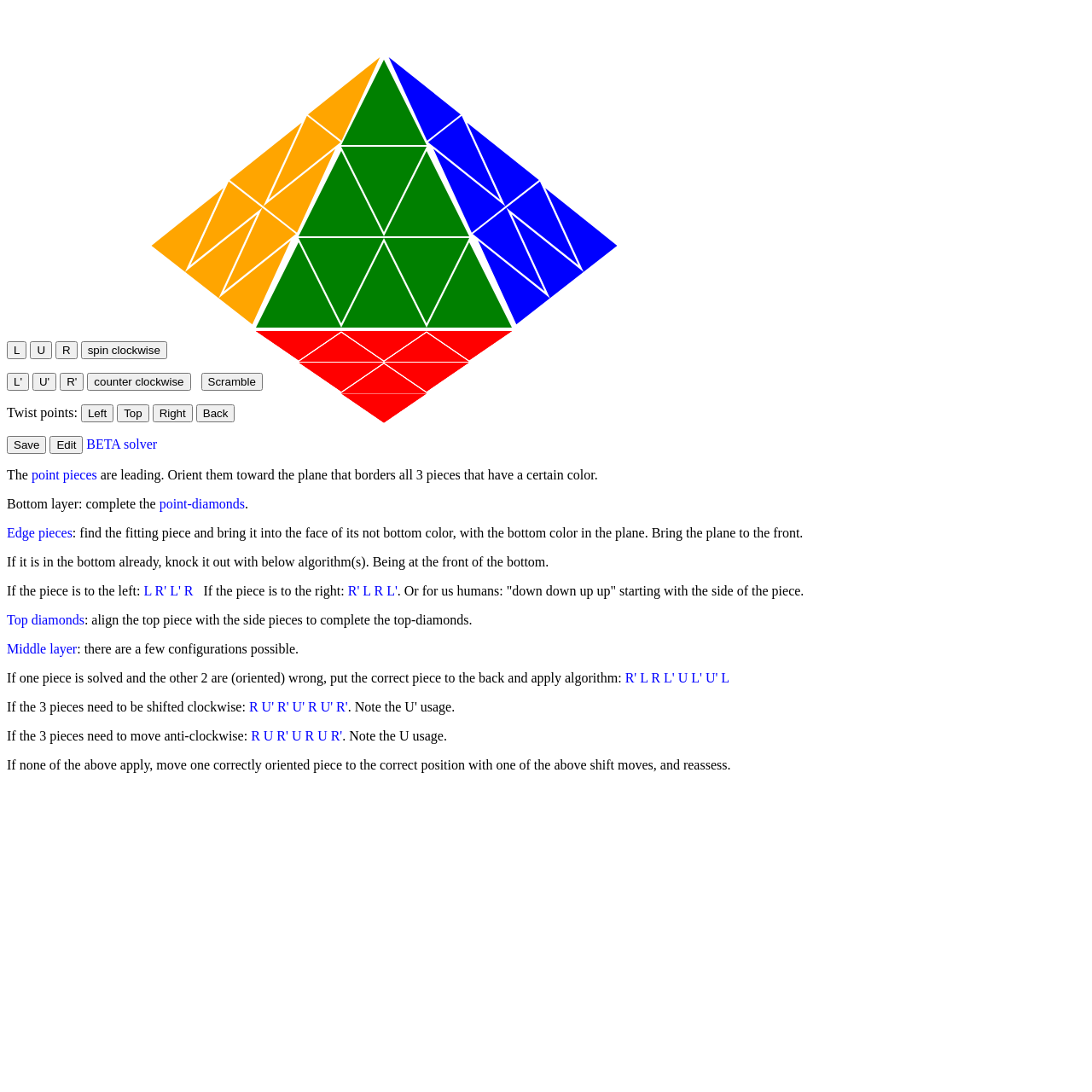Utilize the details in the image to thoroughly answer the following question: What is the purpose of the 'BETA solver' link?

The 'BETA solver' link is located near the top of the page, suggesting it is a related tool or feature. The text surrounding the link does not provide explicit information about its purpose, but it can be inferred that it is a solver tool for the Pyraminx, given the context of the webpage.